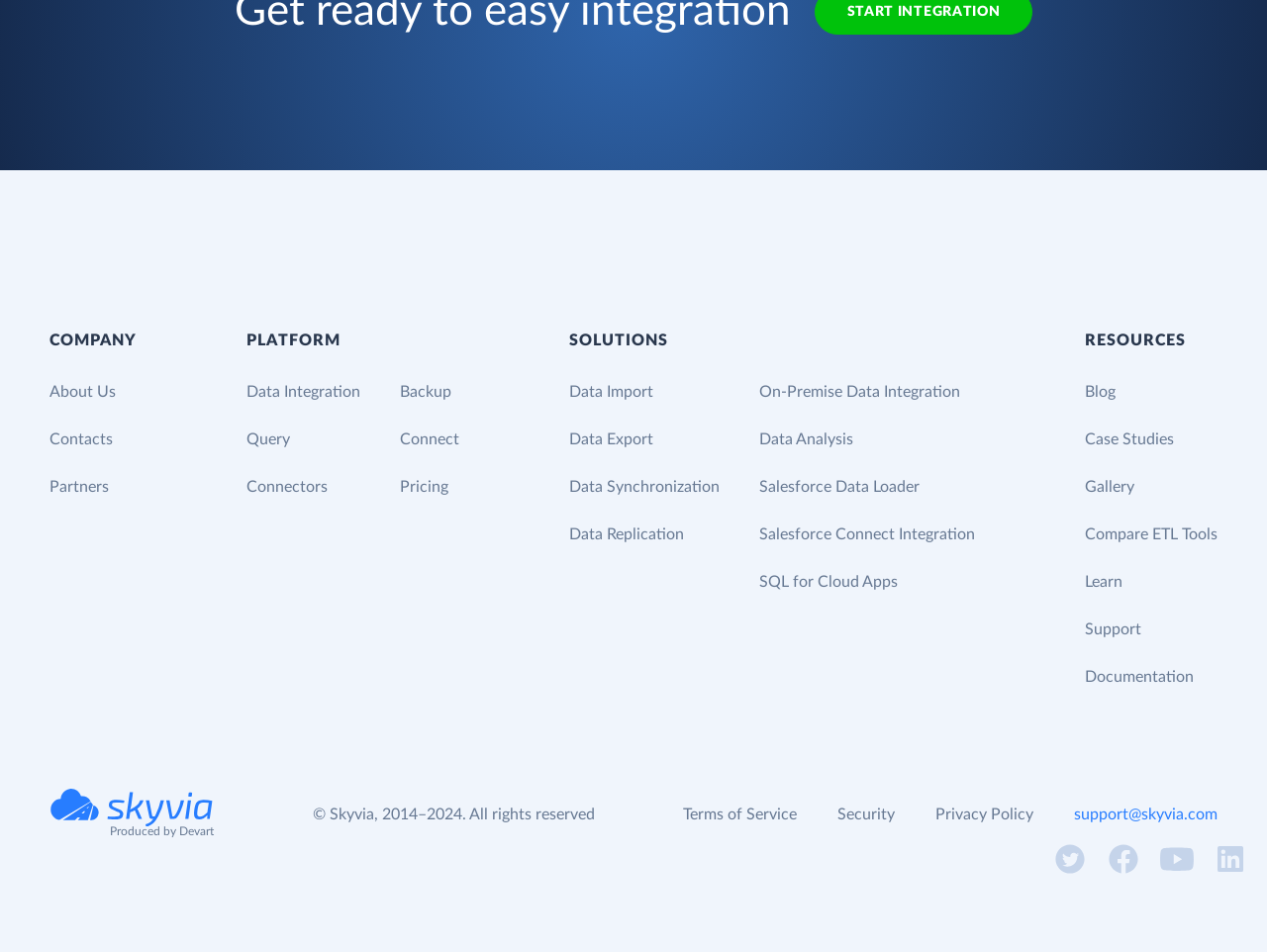Consider the image and give a detailed and elaborate answer to the question: 
How many links are under the 'SOLUTIONS' category?

Under the 'SOLUTIONS' category, I counted the number of links, which are 'Data Import', 'Data Export', 'Data Synchronization', 'Data Replication', 'On-Premise Data Integration', and 'Salesforce Data Loader', totaling 6 links.